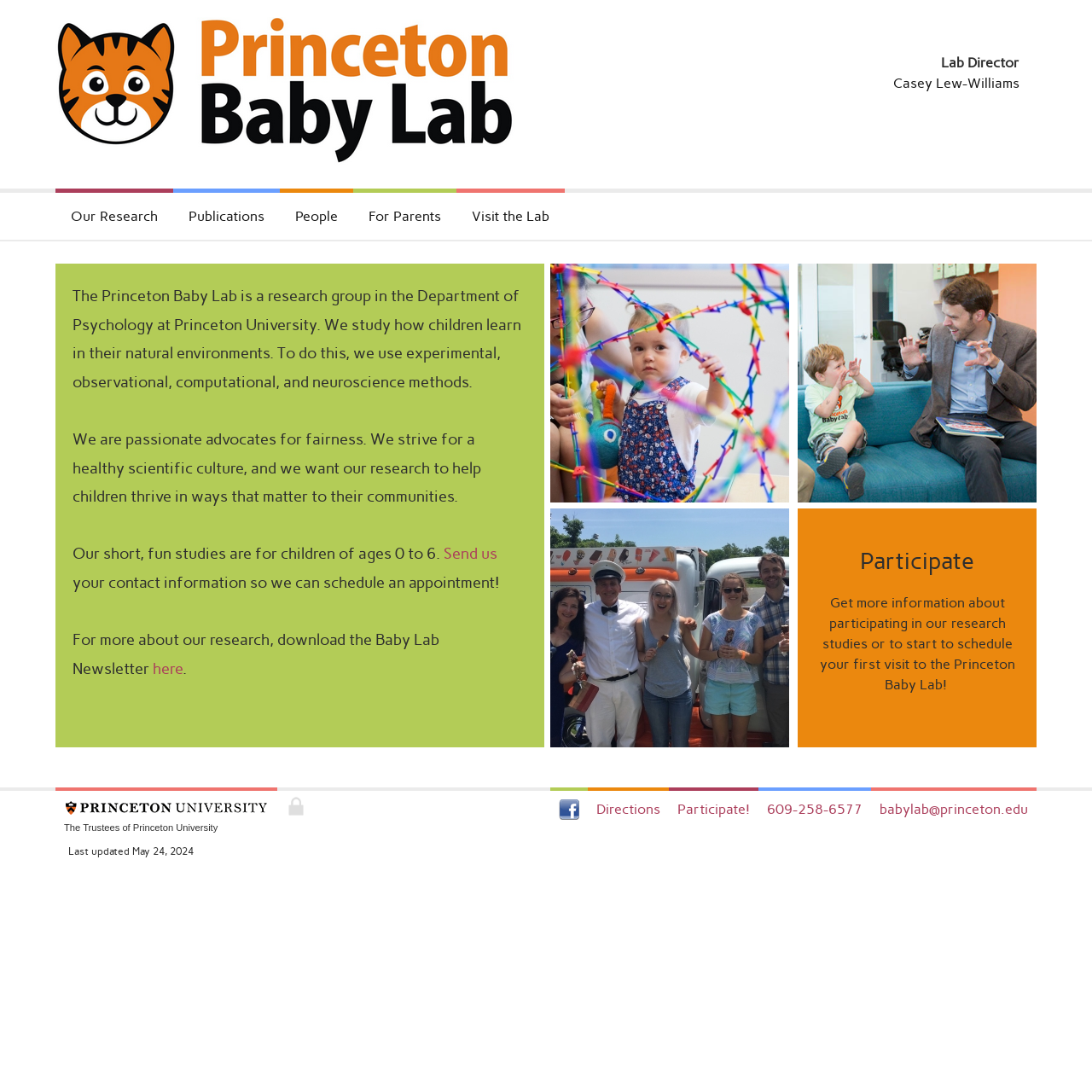Pinpoint the bounding box coordinates of the element to be clicked to execute the instruction: "Visit the 'Princeton Baby Laboratory' homepage".

[0.051, 0.016, 0.473, 0.157]